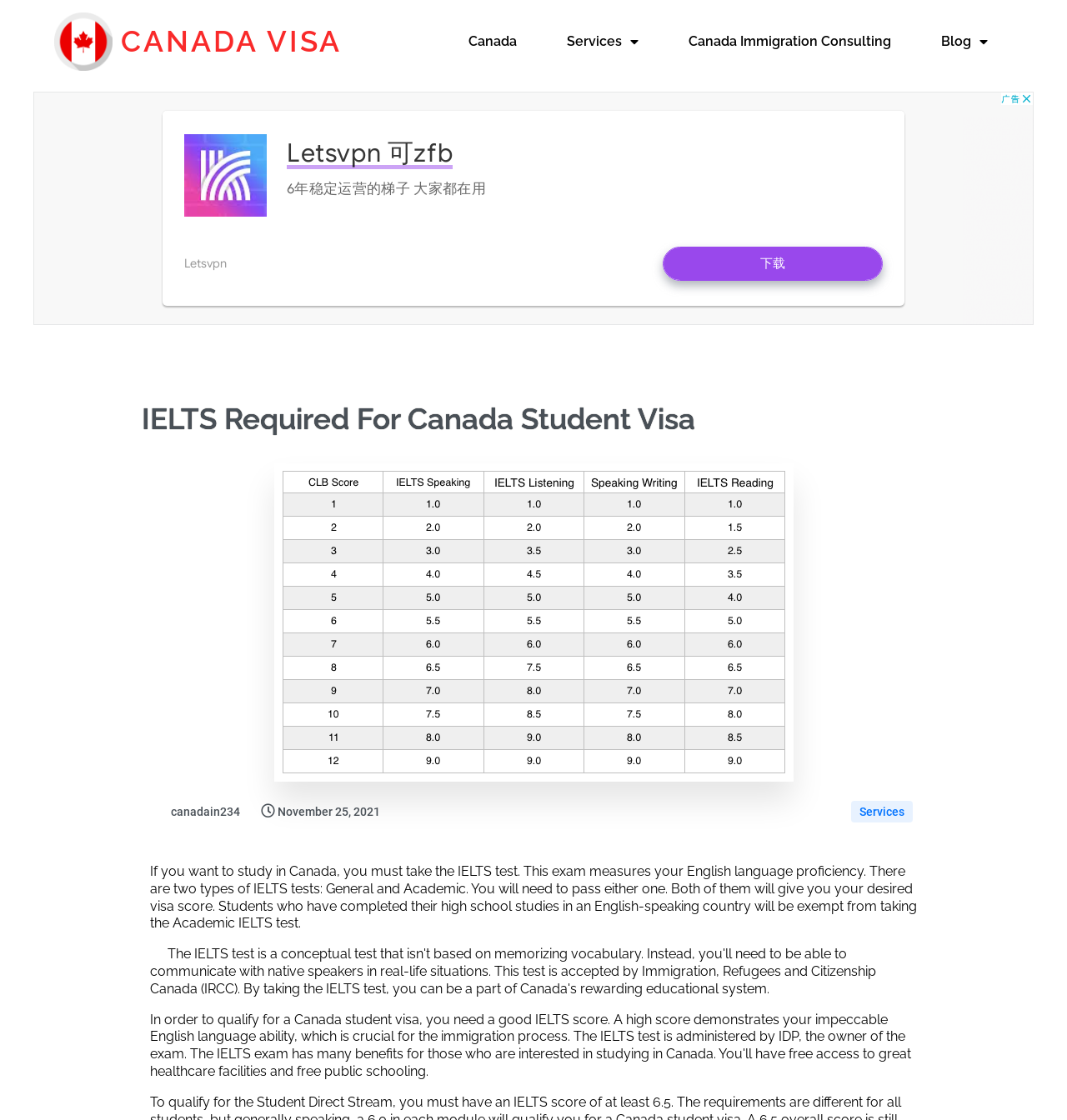Identify the bounding box coordinates of the part that should be clicked to carry out this instruction: "Click on the 'Services' link at the bottom".

[0.798, 0.715, 0.855, 0.734]